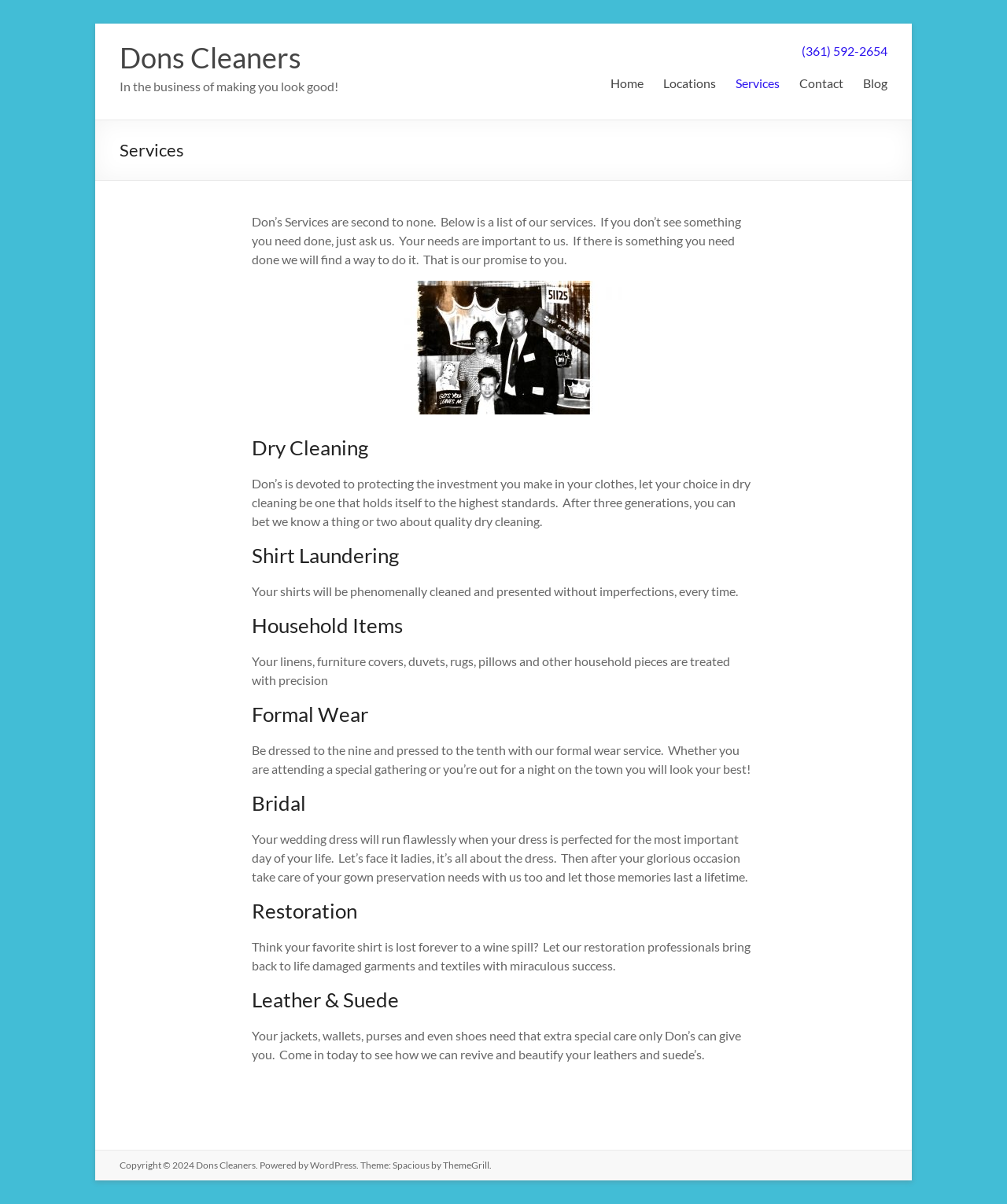Provide the bounding box coordinates of the UI element that matches the description: "(361) 592-2654".

[0.796, 0.036, 0.881, 0.048]